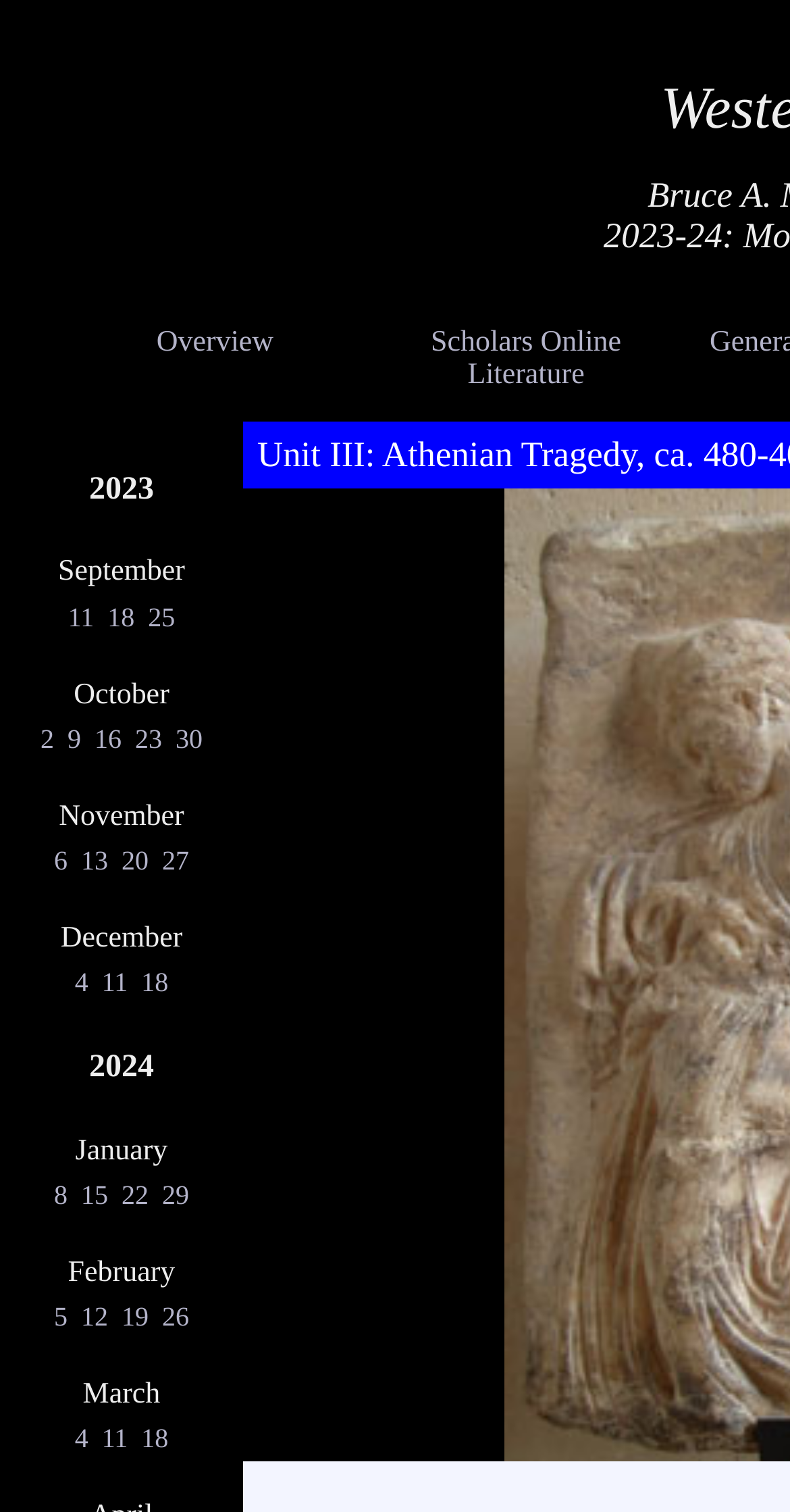What is the first month listed?
Refer to the screenshot and answer in one word or phrase.

September